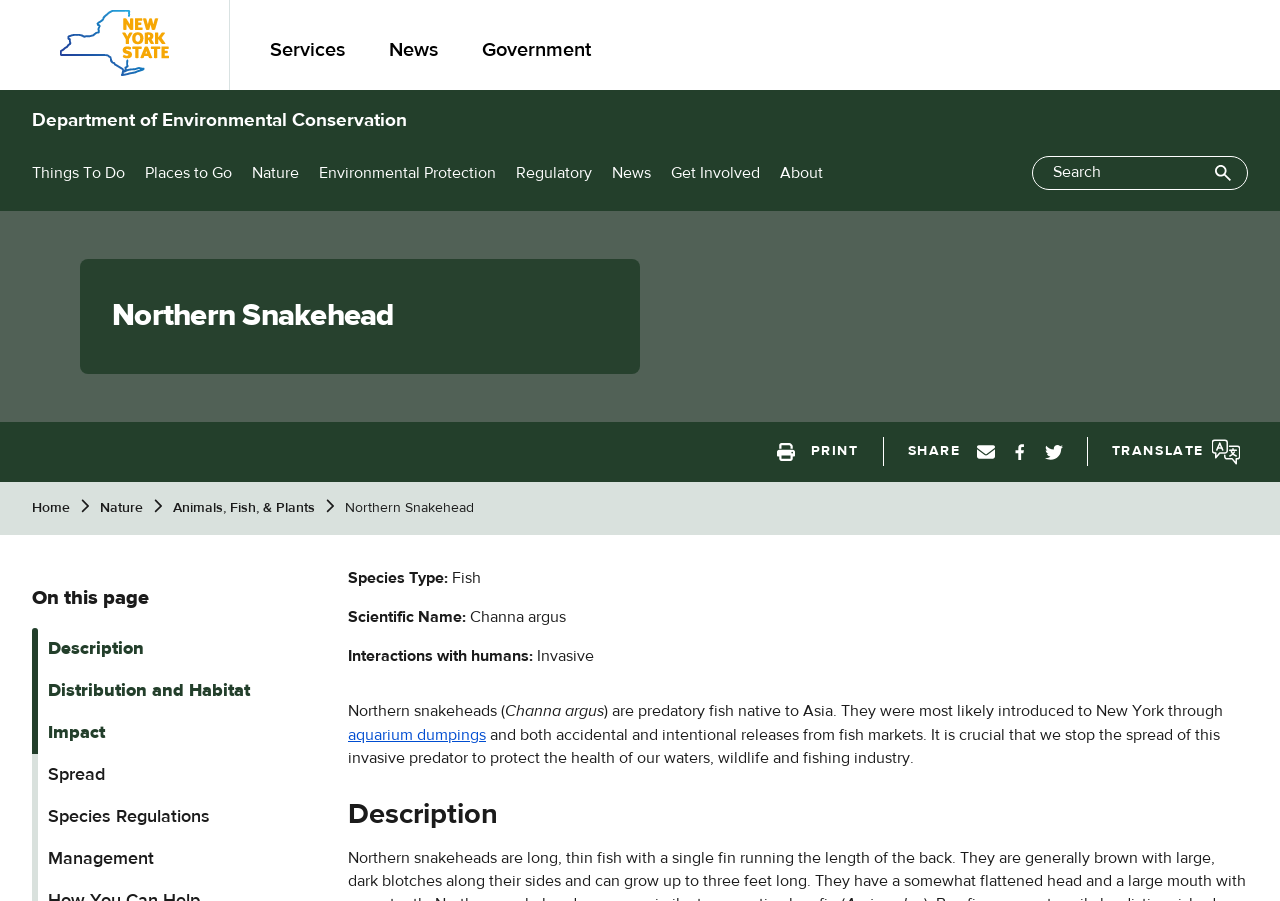Find the bounding box of the element with the following description: "Environmental Protection Fund (EPF)". The coordinates must be four float numbers between 0 and 1, formatted as [left, top, right, bottom].

[0.746, 0.06, 0.9, 0.12]